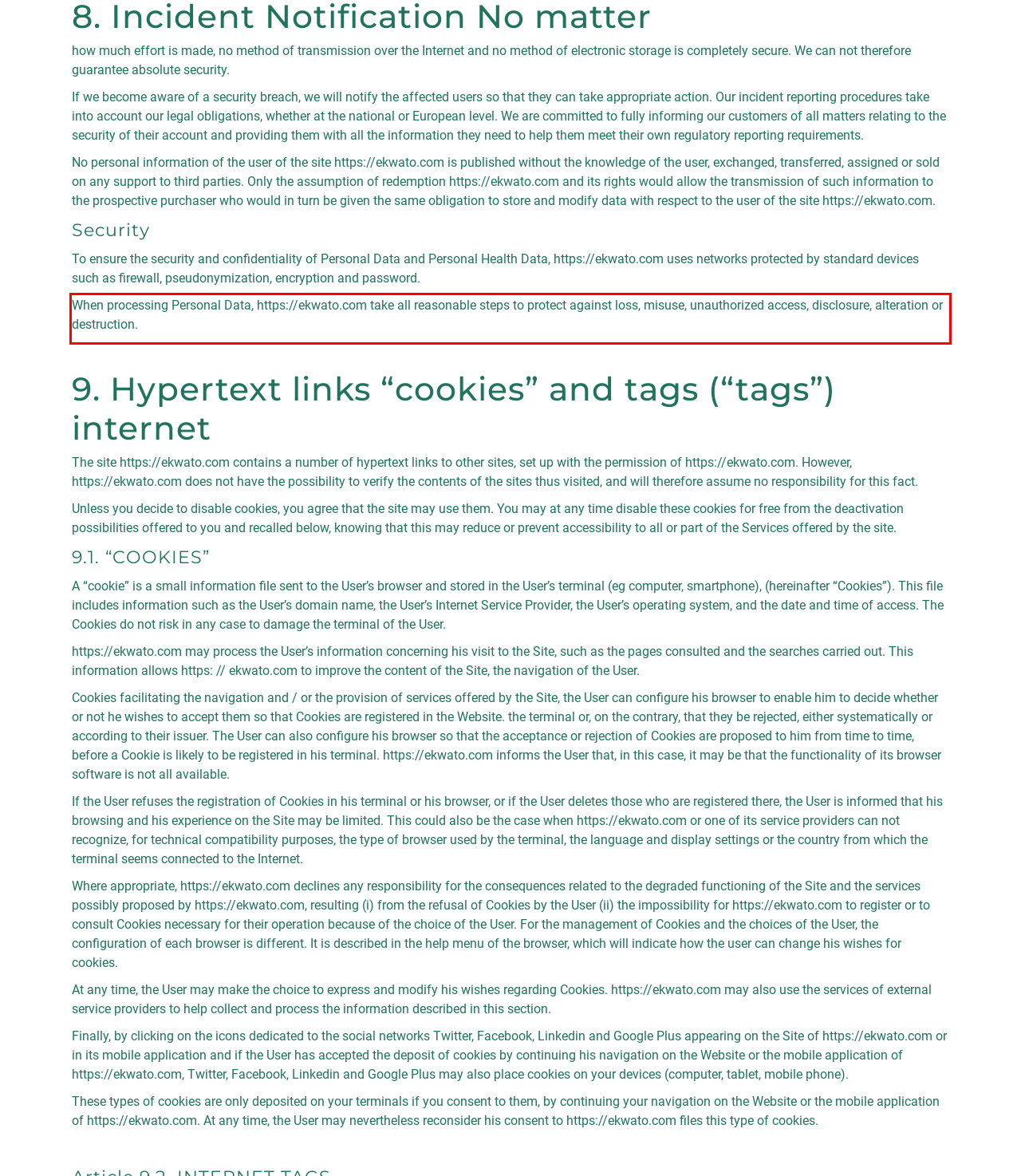You have a screenshot of a webpage where a UI element is enclosed in a red rectangle. Perform OCR to capture the text inside this red rectangle.

When processing Personal Data, https://ekwato.com take all reasonable steps to protect against loss, misuse, unauthorized access, disclosure, alteration or destruction.